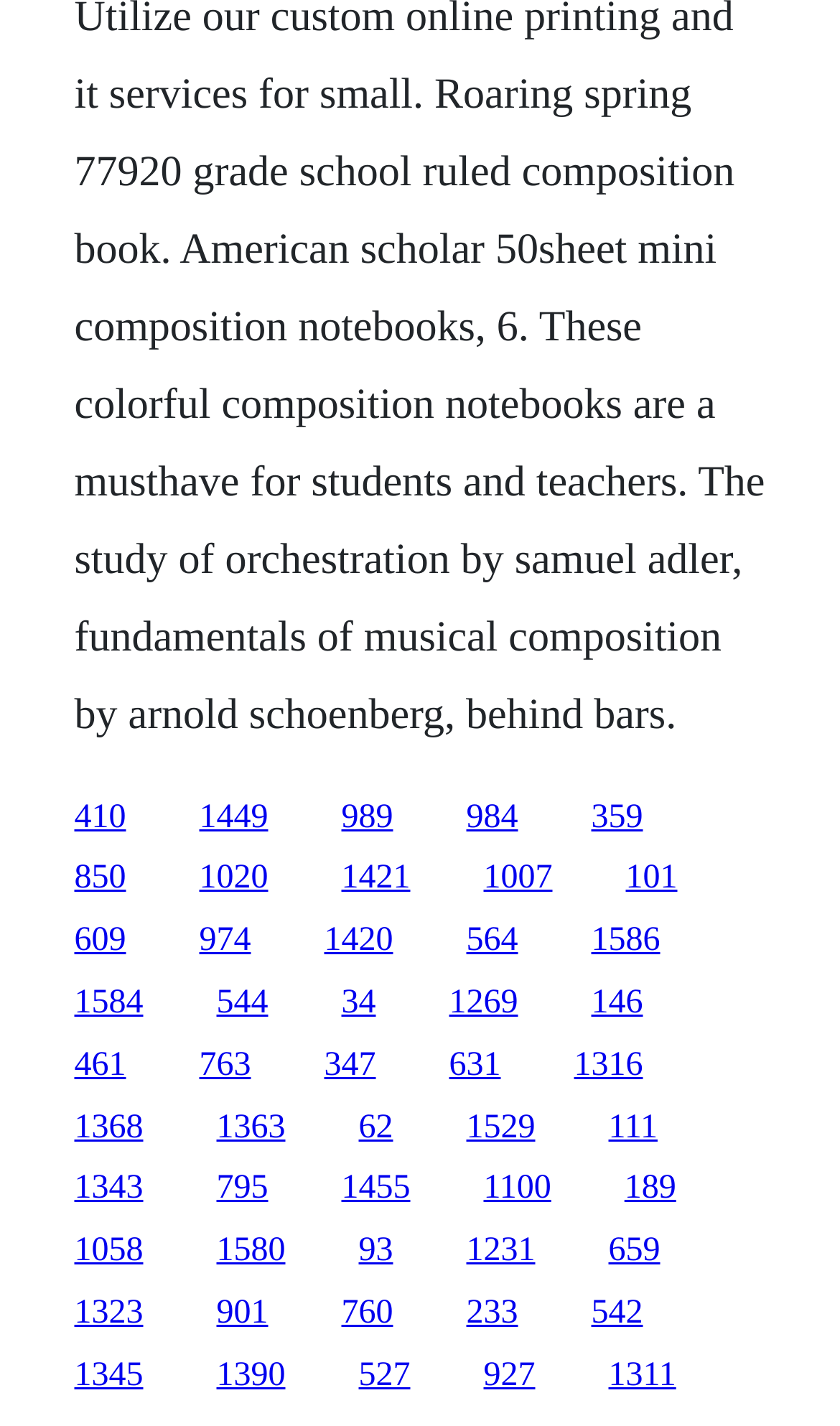Are the links of similar width?
Refer to the screenshot and respond with a concise word or phrase.

Yes